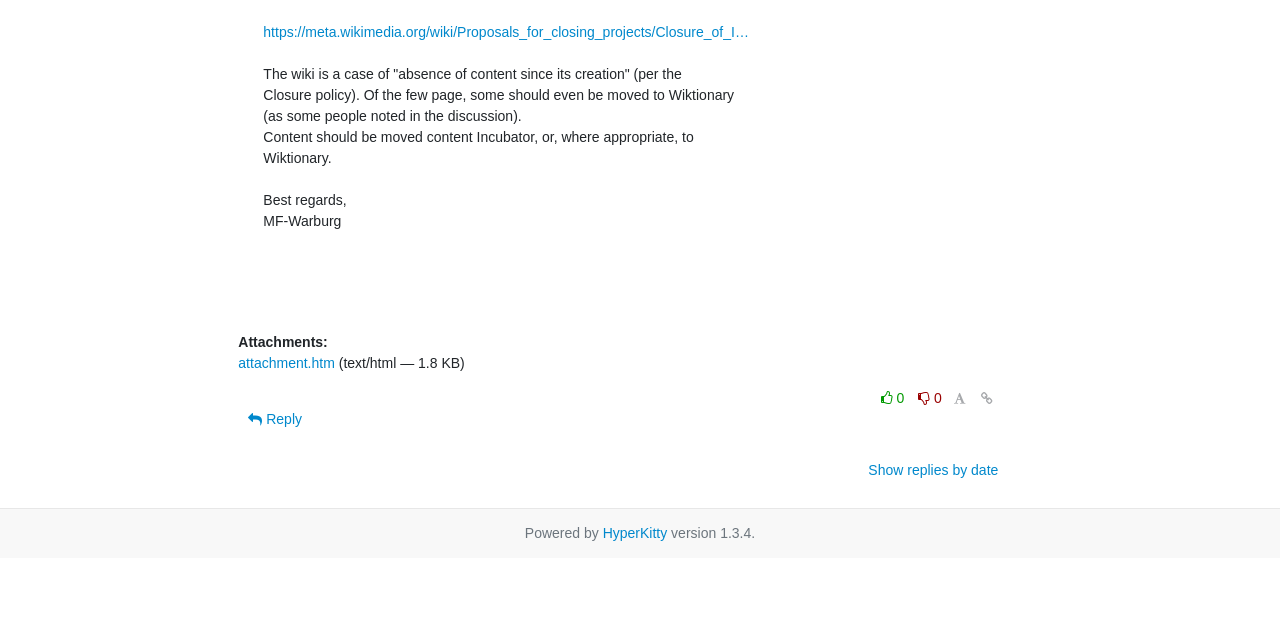Find the bounding box coordinates for the HTML element described as: "title="Permalink for this message"". The coordinates should consist of four float values between 0 and 1, i.e., [left, top, right, bottom].

[0.763, 0.604, 0.78, 0.642]